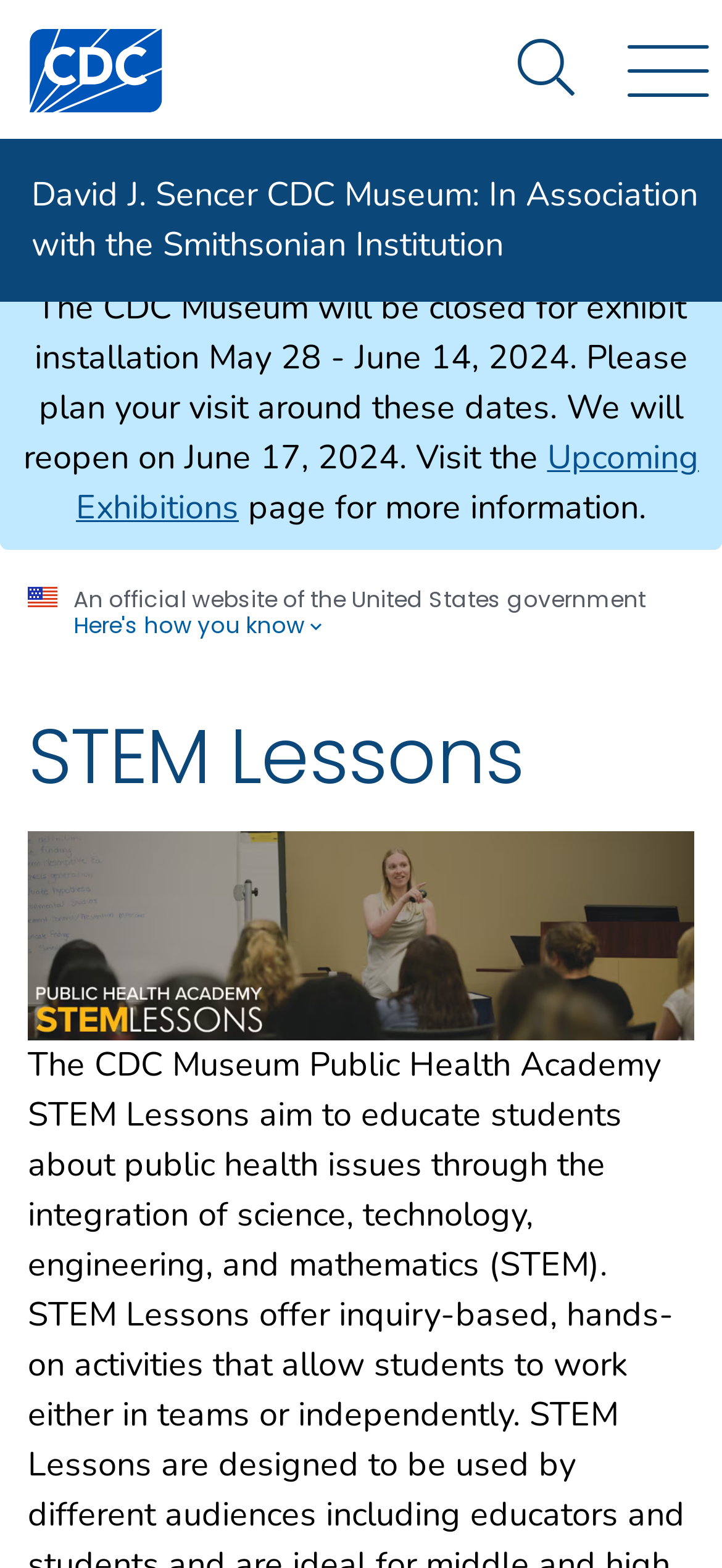What is the status of the CDC Museum from May 28 to June 14, 2024?
Provide a detailed and well-explained answer to the question.

The webpage displays a notice stating that 'The CDC Museum will be closed for exhibit installation May 28 - June 14, 2024.' This indicates that the museum will be closed during this period.